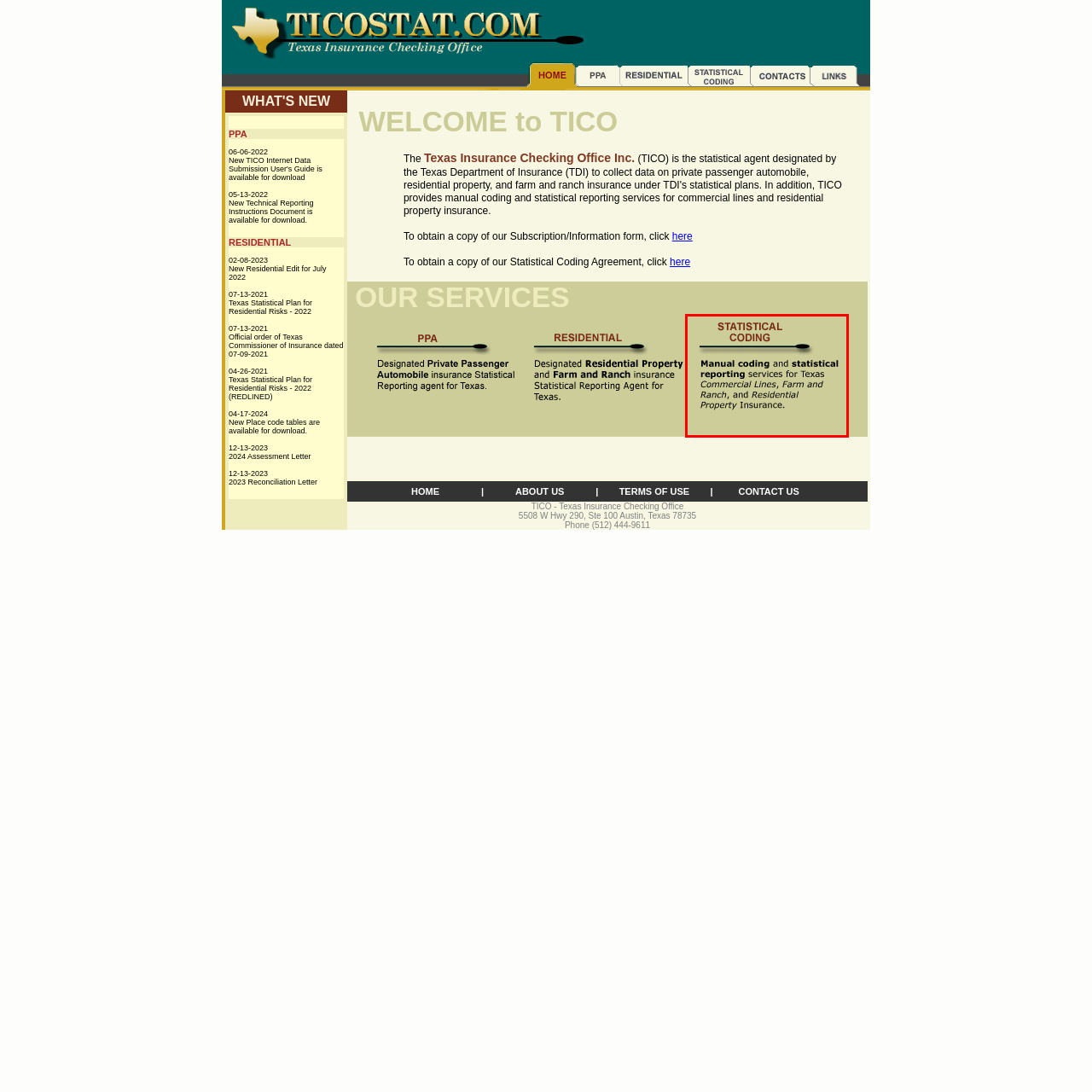Using the image highlighted in the red border, answer the following question concisely with a word or phrase:
What is the tone of the image's background?

Professional